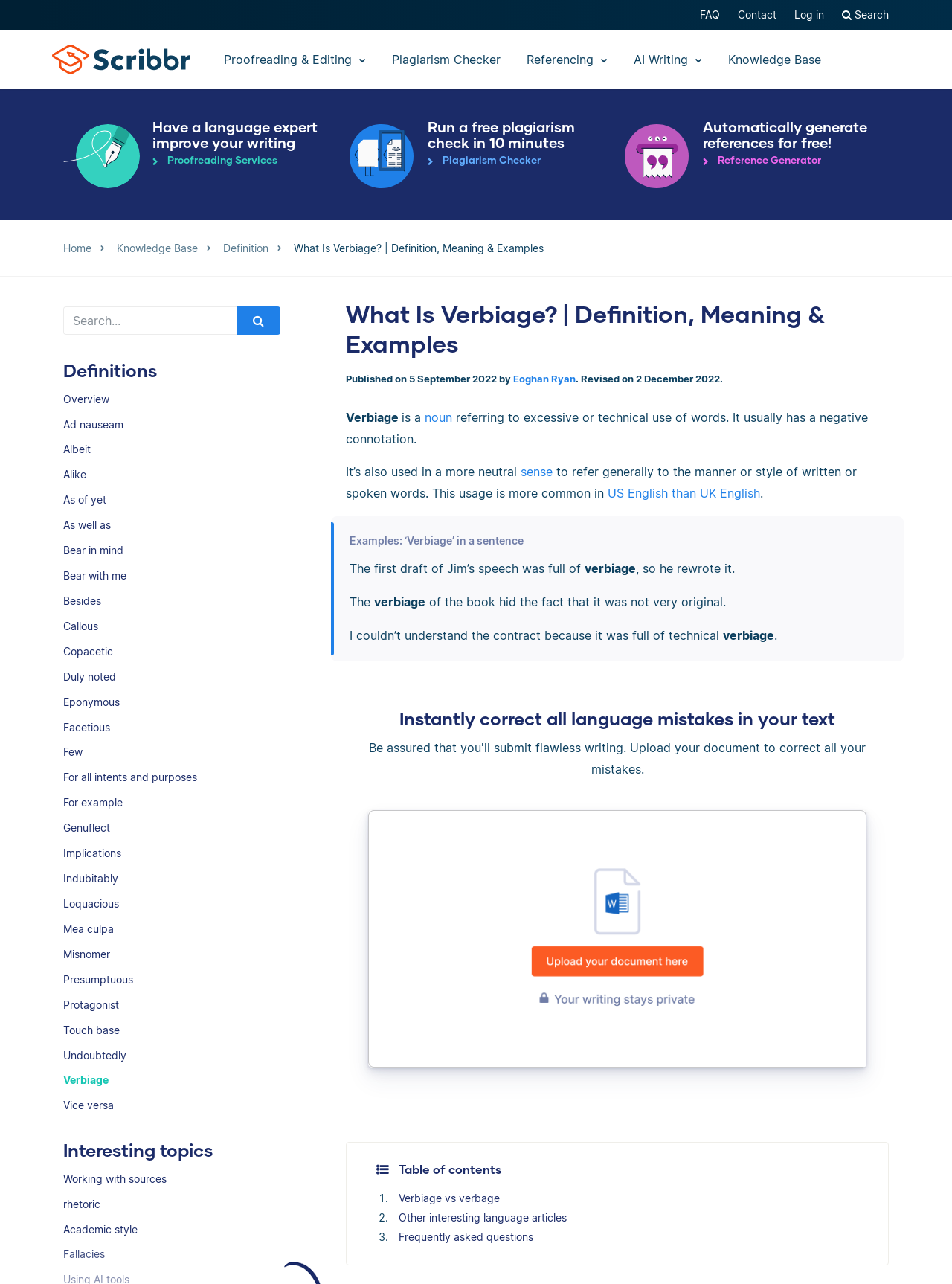Locate the bounding box coordinates of the area you need to click to fulfill this instruction: 'Learn about the meaning of noun'. The coordinates must be in the form of four float numbers ranging from 0 to 1: [left, top, right, bottom].

[0.446, 0.319, 0.475, 0.331]